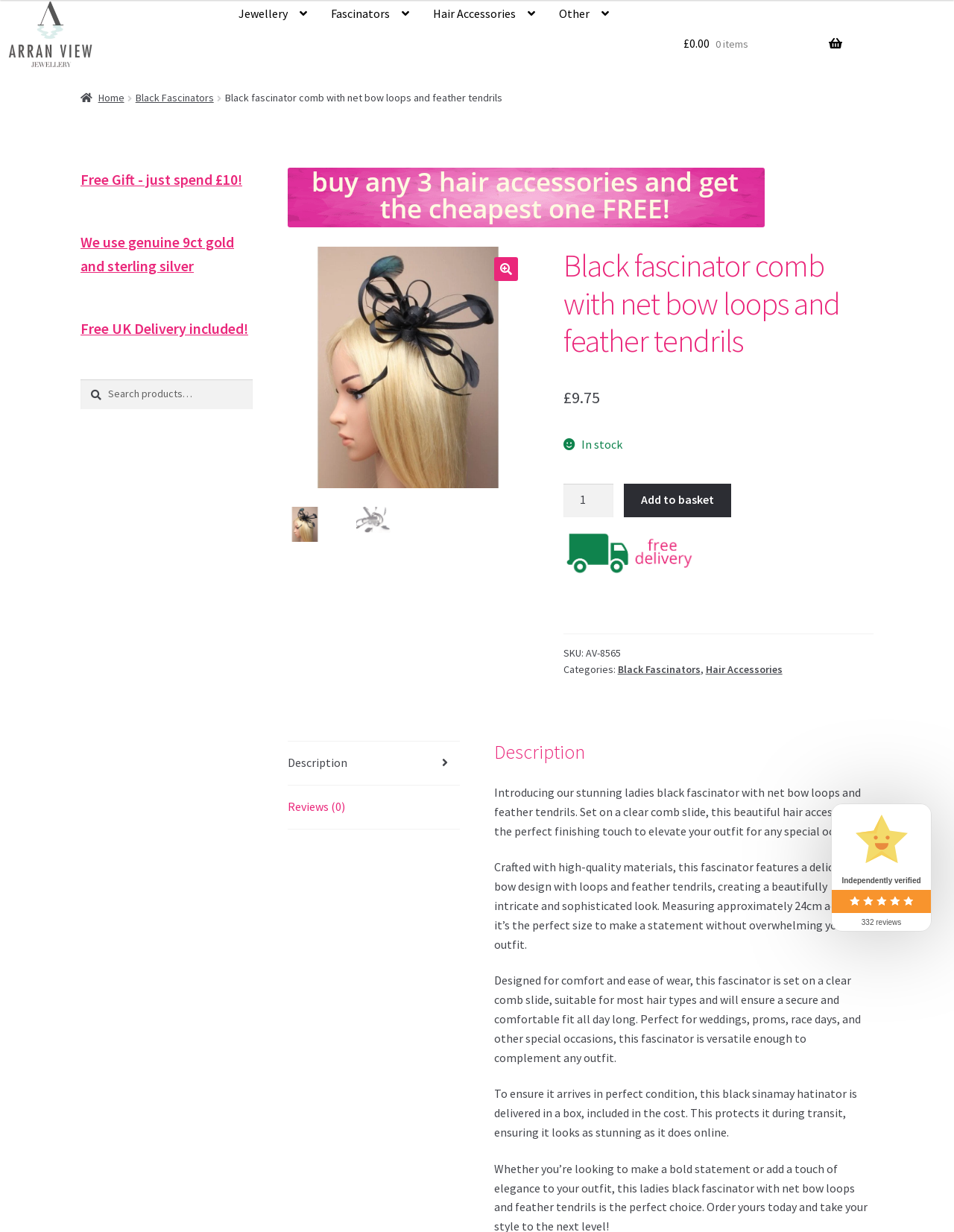Answer briefly with one word or phrase:
What is the price of the black fascinator?

£9.75